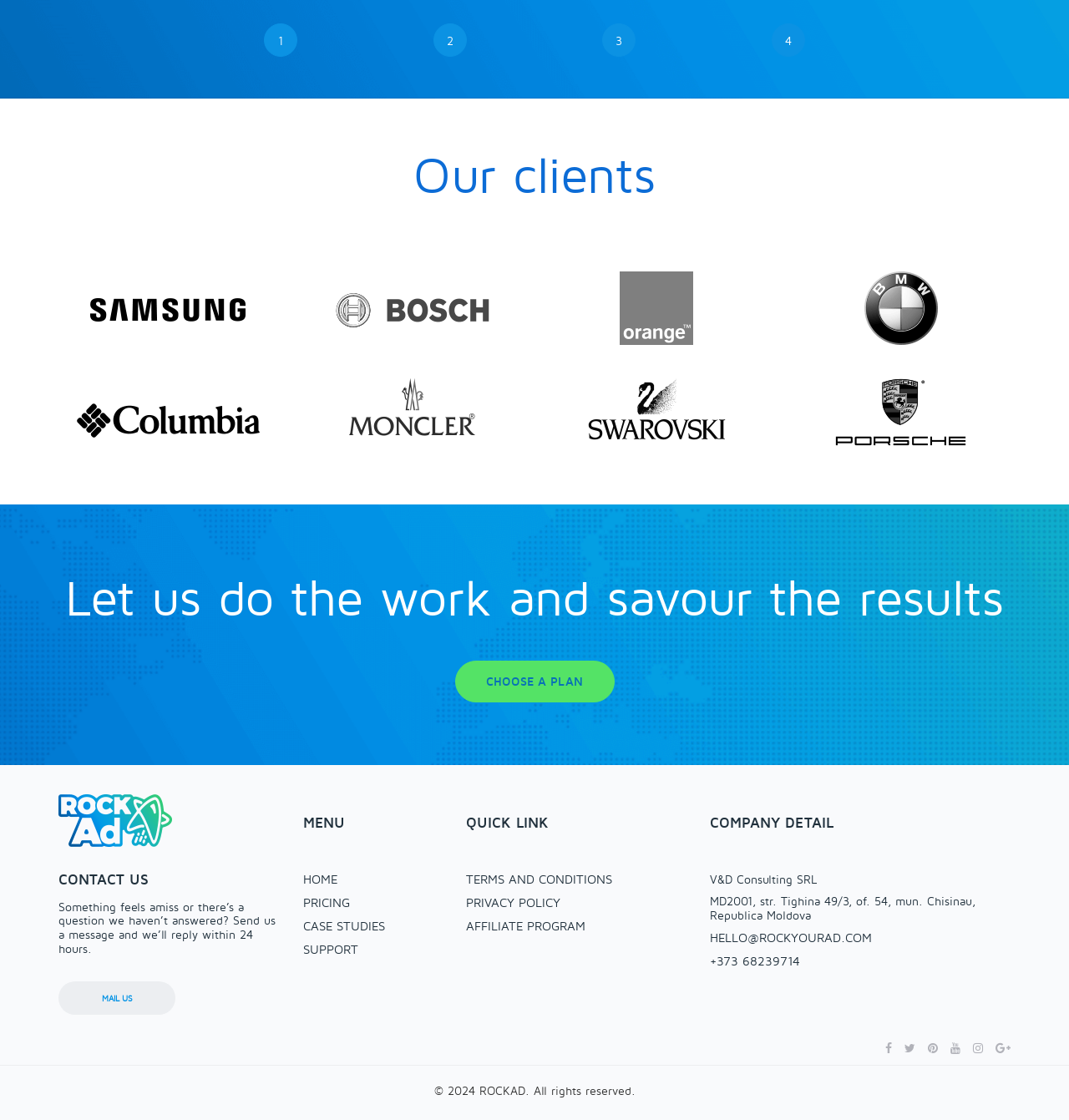Please determine the bounding box coordinates of the element's region to click for the following instruction: "Click the 'APPLY' link".

None